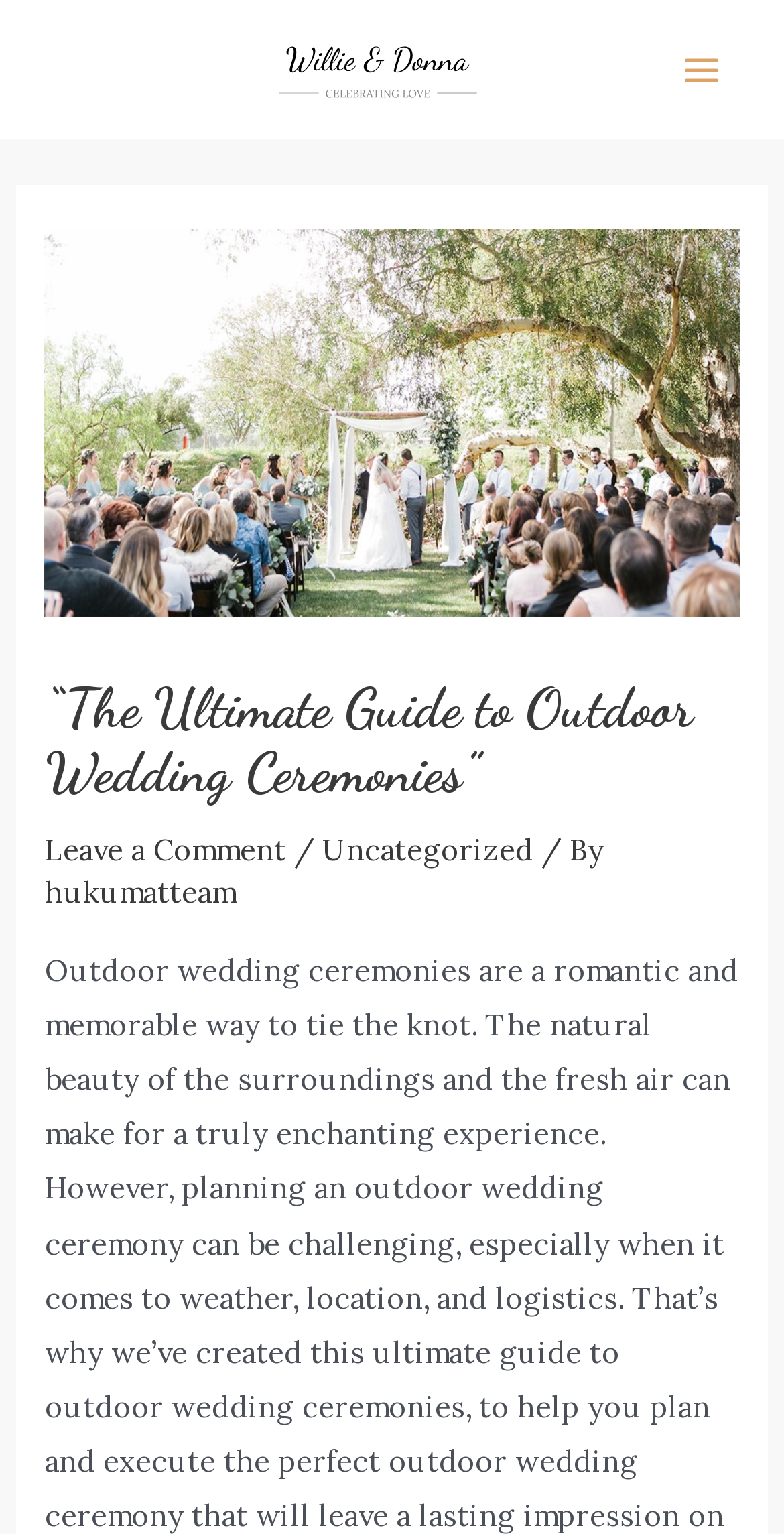Identify and provide the text content of the webpage's primary headline.

“The Ultimate Guide to Outdoor Wedding Ceremonies”